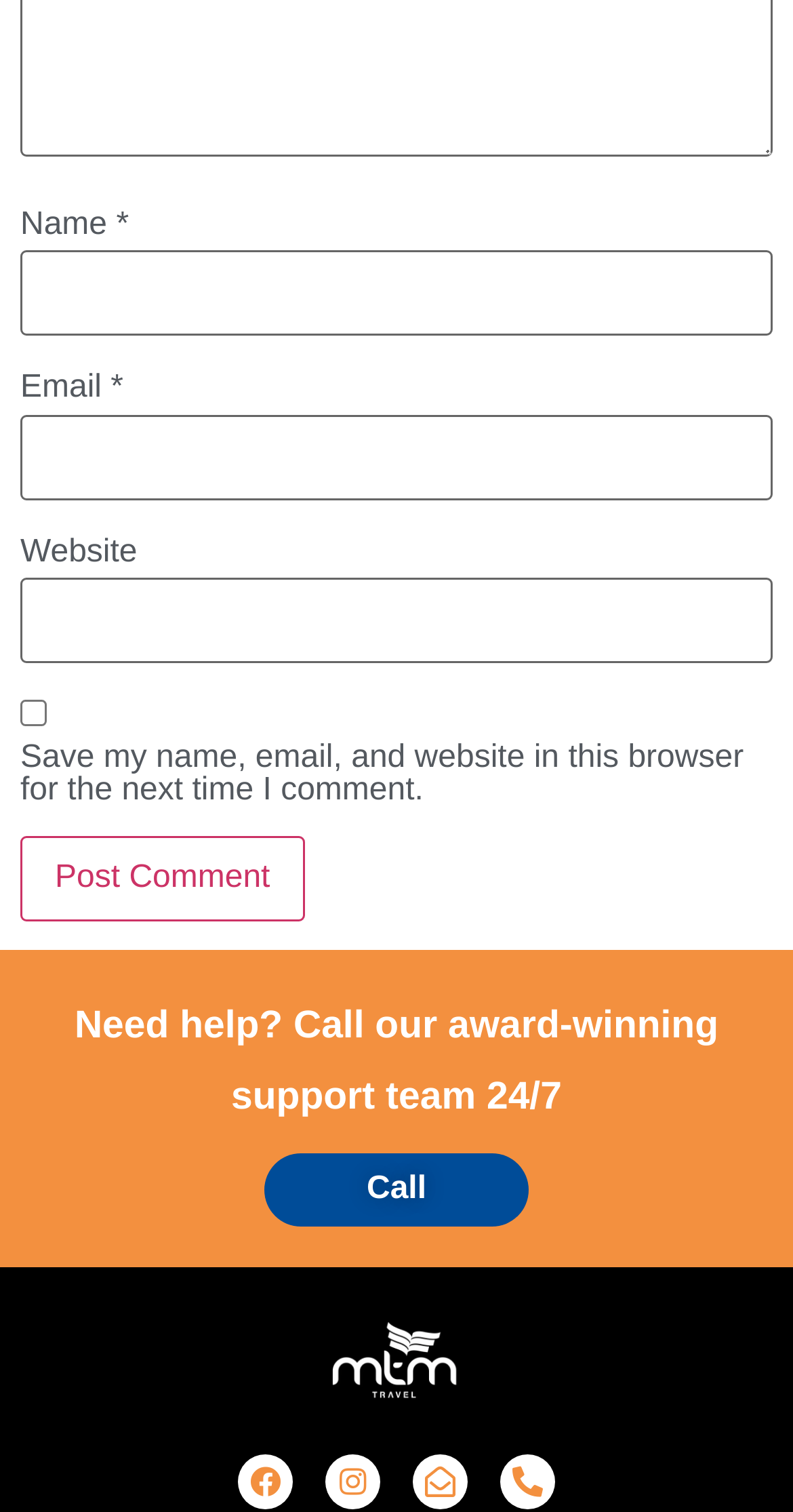Please locate the bounding box coordinates for the element that should be clicked to achieve the following instruction: "View Club Pilates news". Ensure the coordinates are given as four float numbers between 0 and 1, i.e., [left, top, right, bottom].

None